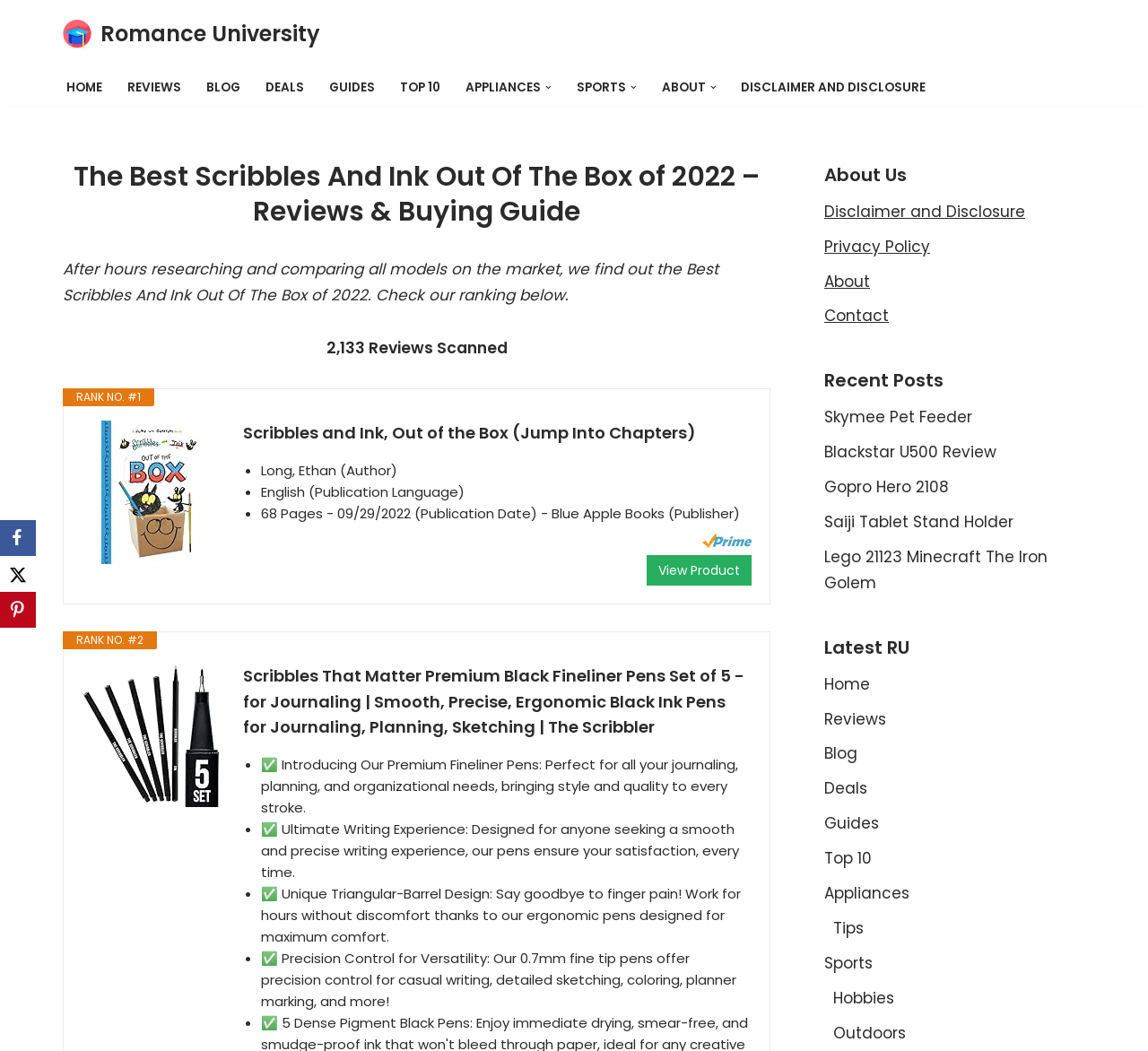Provide the bounding box coordinates of the HTML element described by the text: "aria-label="X"". The coordinates should be in the format [left, top, right, bottom] with values between 0 and 1.

[0.0, 0.529, 0.031, 0.563]